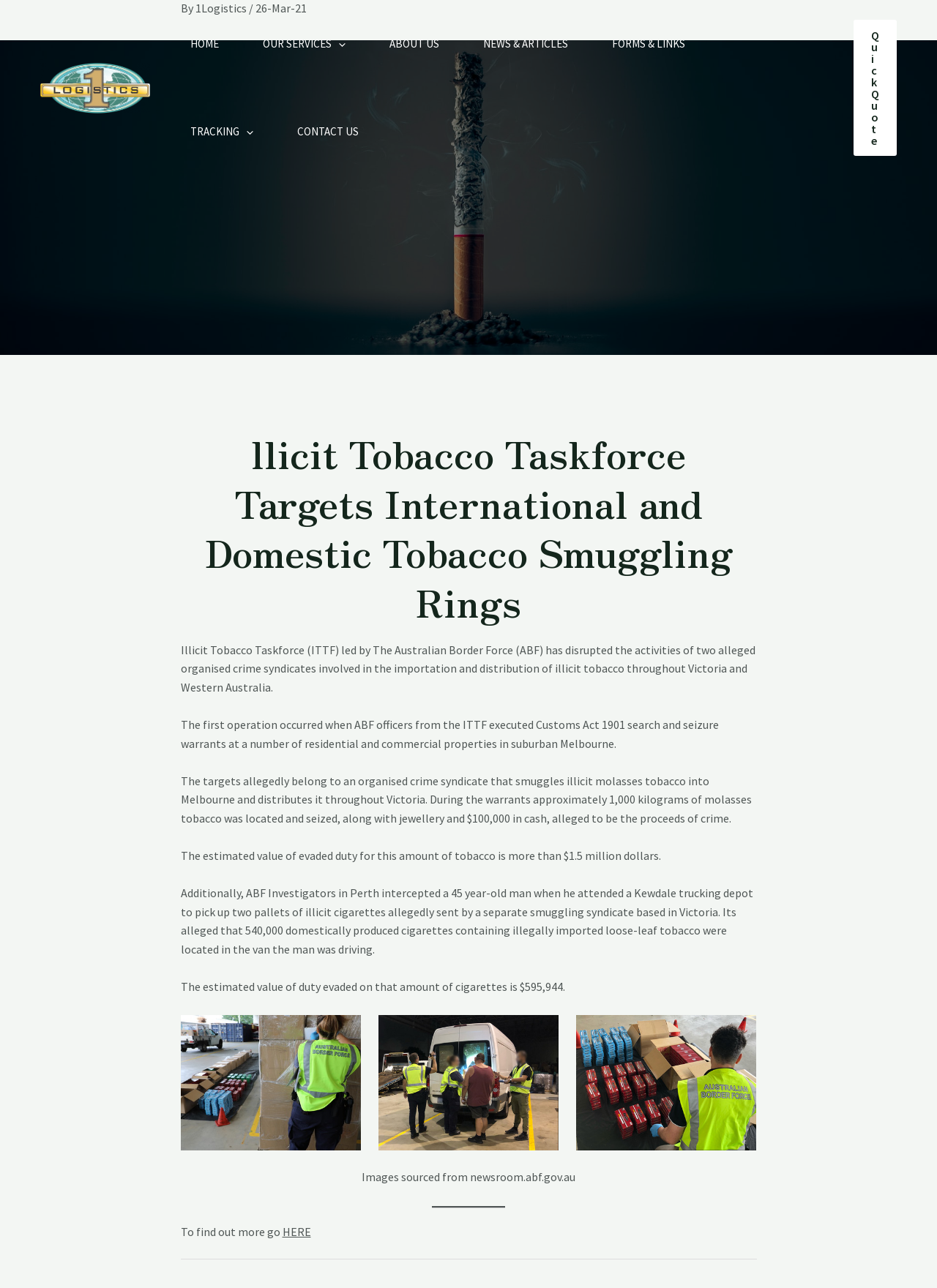Give a one-word or phrase response to the following question: Where is the 'Quick Quote' link located?

Top right corner